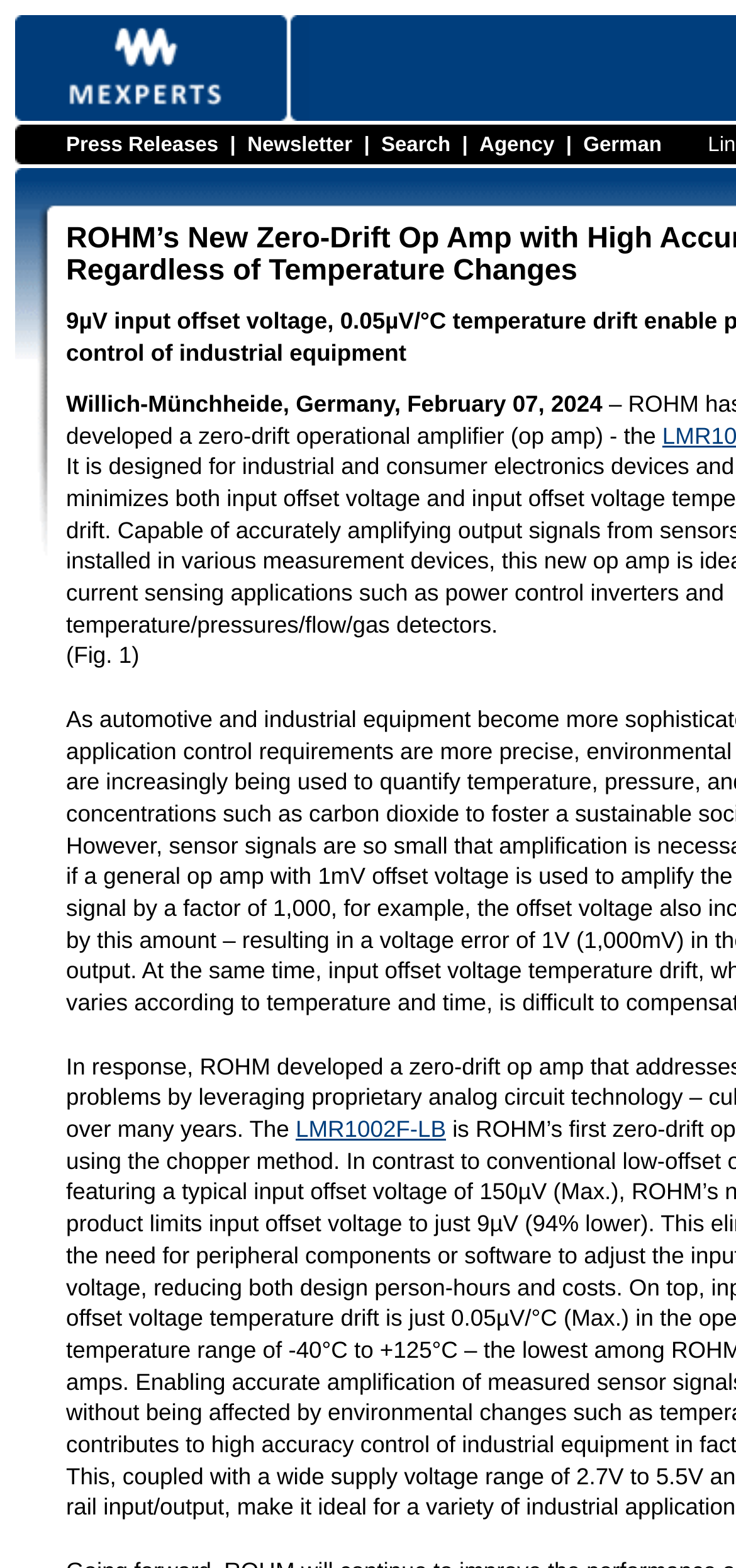Articulate a complete and detailed caption of the webpage elements.

The webpage appears to be a press release or news article from ROHM, a company that develops electronic components. At the top of the page, there is a large image that spans almost half of the page width, accompanied by a smaller image on its right side. Below these images, there is a row of navigation links, including "Press Releases", "Newsletter", "Search", "Agency", and "German", separated by vertical lines.

On the left side of the page, there is a column of small images, stacked vertically, which may be related to the company's products or services. Below this column, there is a larger image that takes up most of the page width, with several smaller images embedded within it. These smaller images appear to be icons or logos.

The main content of the page is focused on a new product, the LMR1002F-LB, a zero-drift operational amplifier designed for industrial and consumer electronics devices. The text describes the product's features and benefits, highlighting its high accuracy regardless of temperature changes. There is a link to more information about the product, labeled "LMR1002F-LB", located near the bottom of the page.